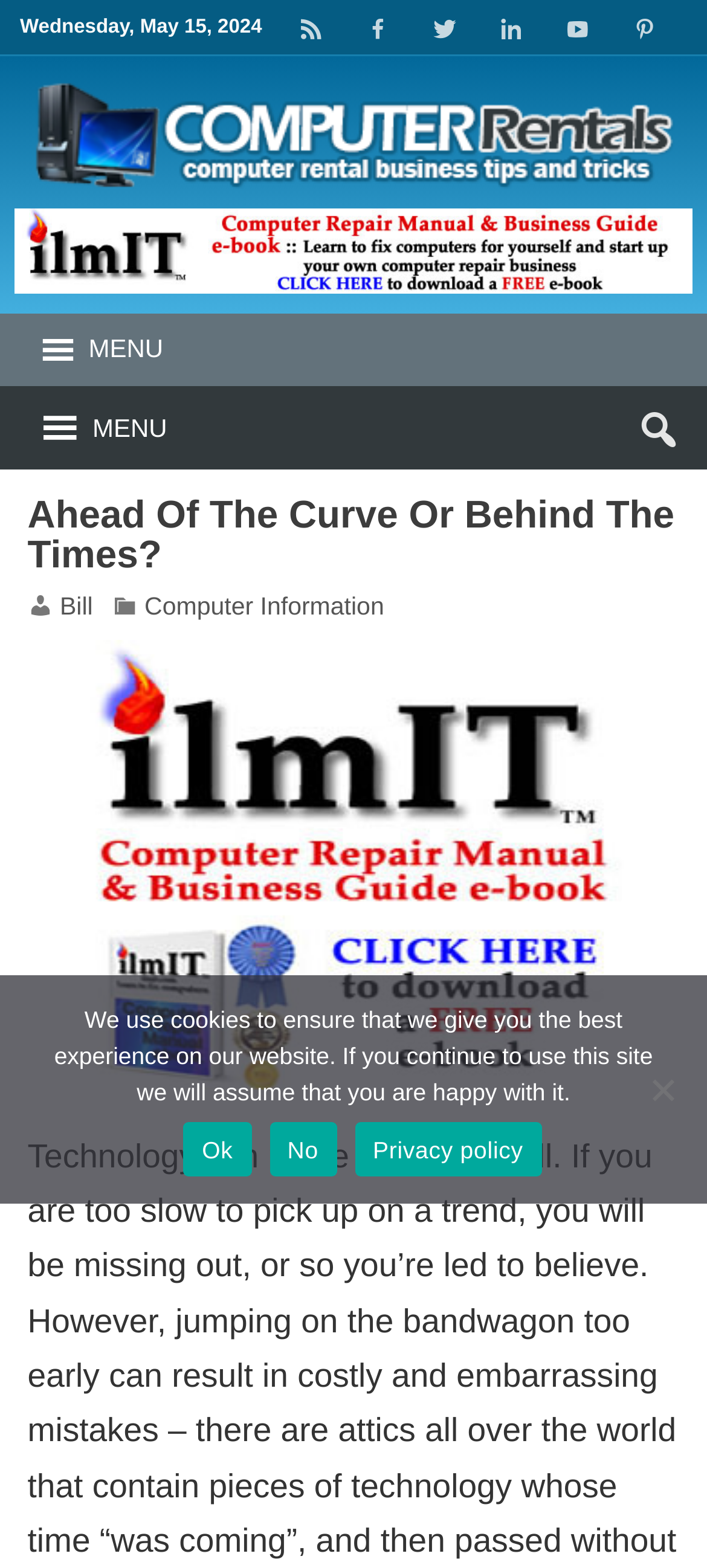Identify the bounding box coordinates of the element to click to follow this instruction: 'Click the Computer Rental link'. Ensure the coordinates are four float values between 0 and 1, provided as [left, top, right, bottom].

[0.038, 0.045, 0.962, 0.065]